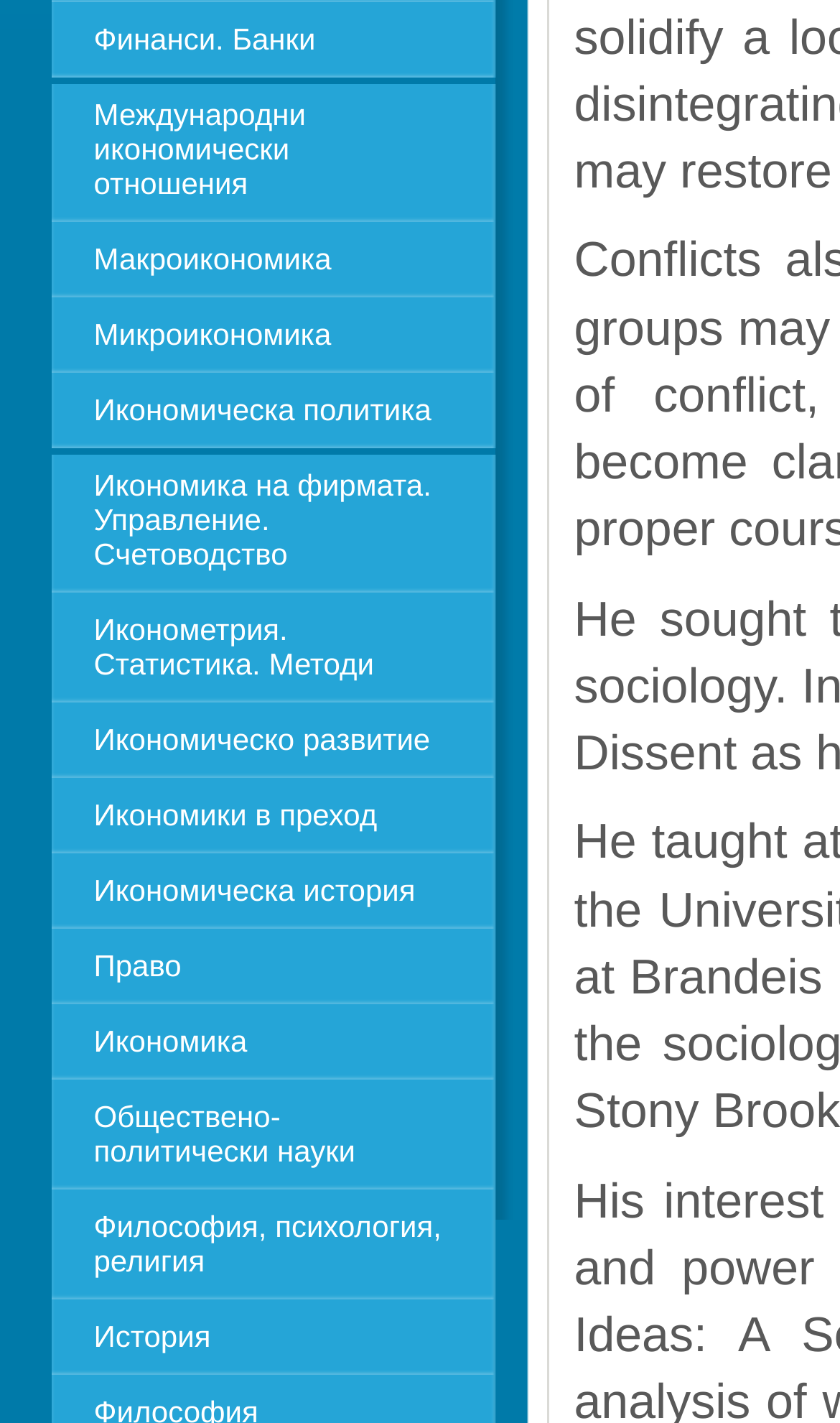Answer the question below in one word or phrase:
What is the last topic listed on the webpage?

История